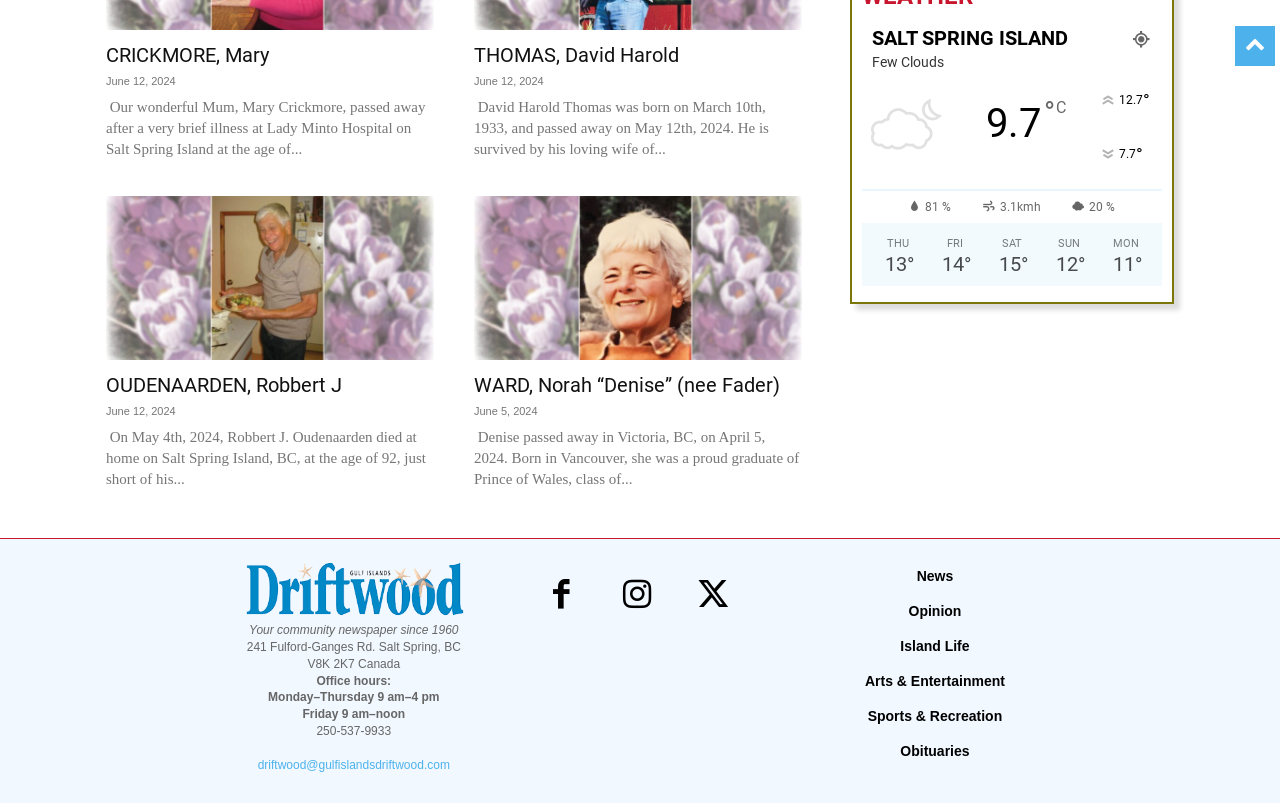What is the name of the community newspaper?
From the details in the image, answer the question comprehensively.

I found the answer by looking at the logo and the text 'Your community newspaper since 1960' which suggests that the newspaper's name is Gulf Islands Driftwood.